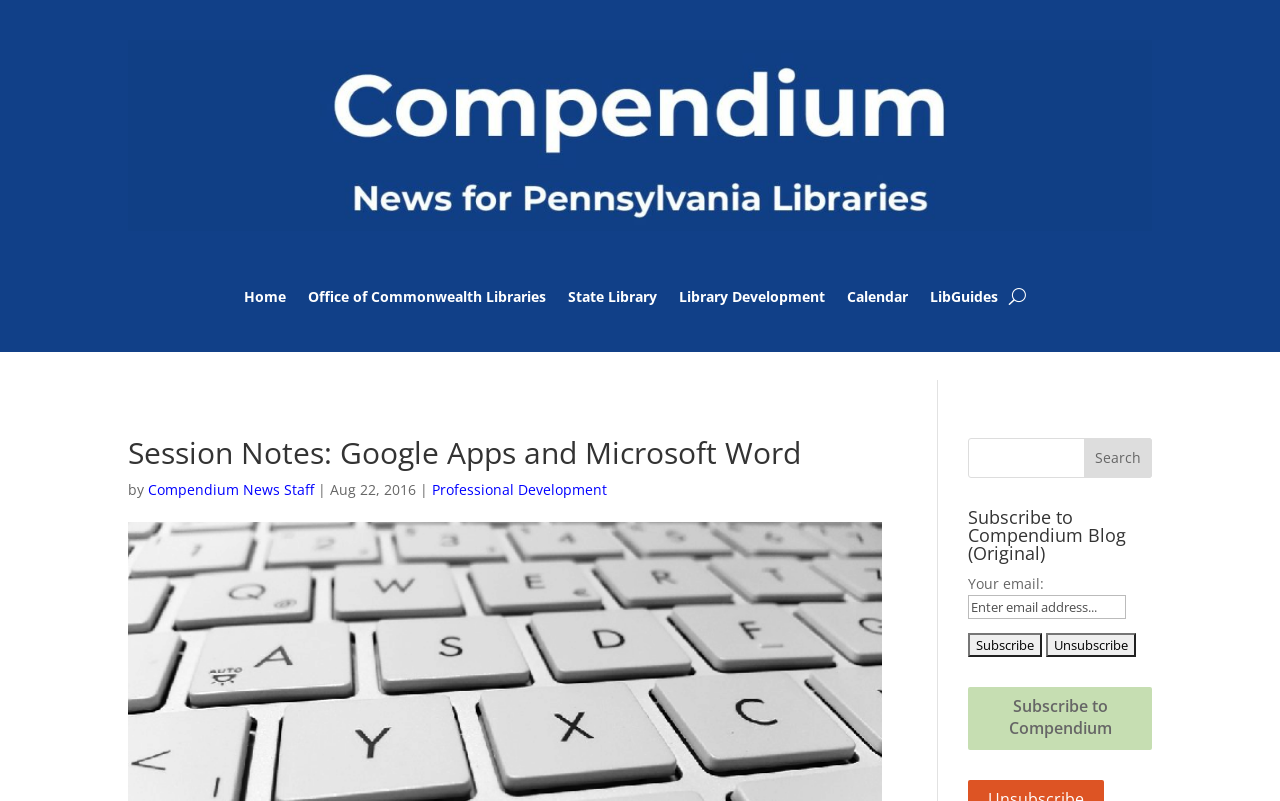How many links are in the top navigation bar?
Based on the visual details in the image, please answer the question thoroughly.

I counted the links in the top navigation bar, which are 'Home', 'Office of Commonwealth Libraries', 'State Library', 'Library Development', 'Calendar', and 'LibGuides'. There are 6 links in total.